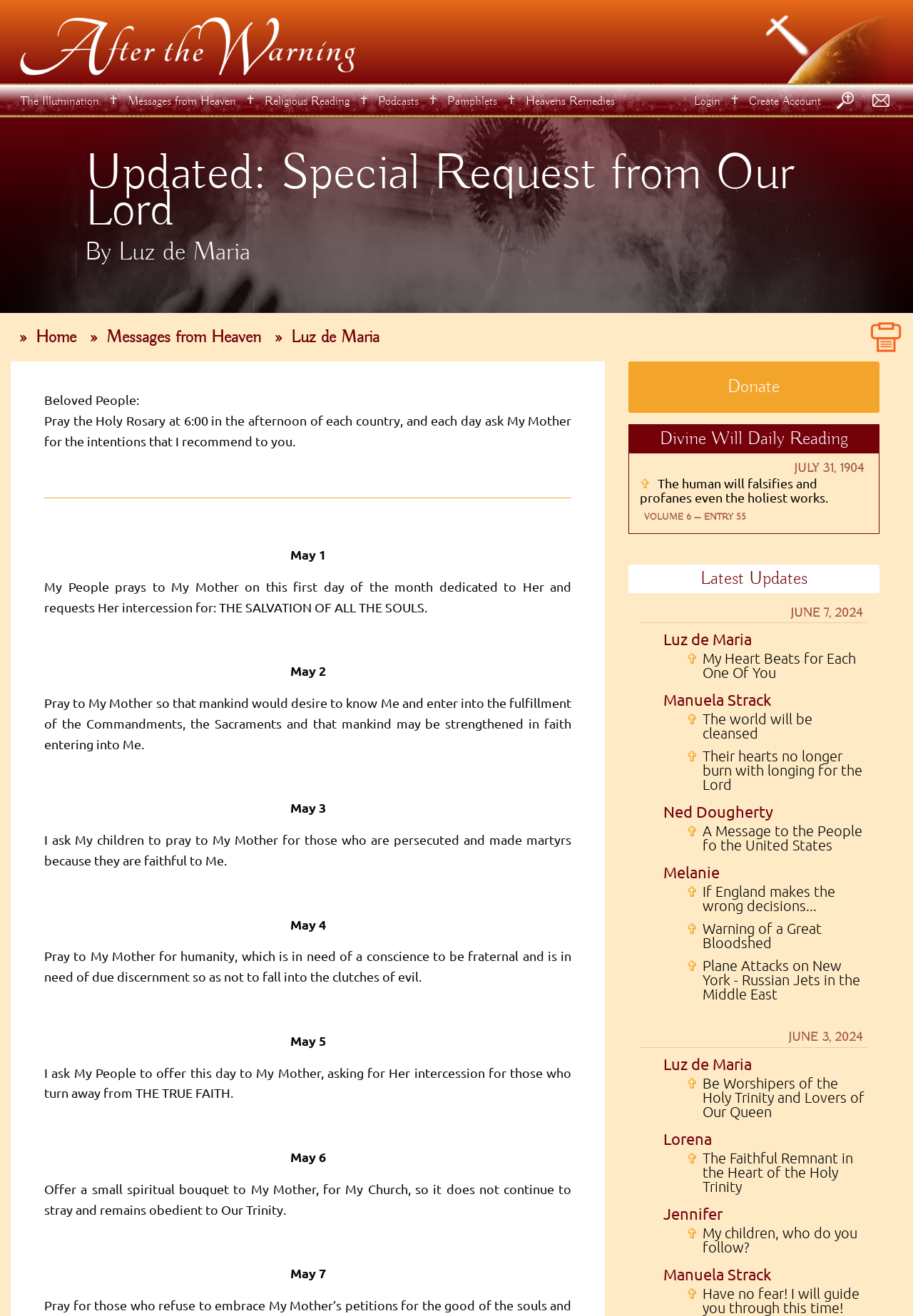What is the name of the section that lists recent updates?
Ensure your answer is thorough and detailed.

The section is located near the bottom of the webpage and is labeled as 'Latest Updates', containing a list of links to recent messages and prayers.